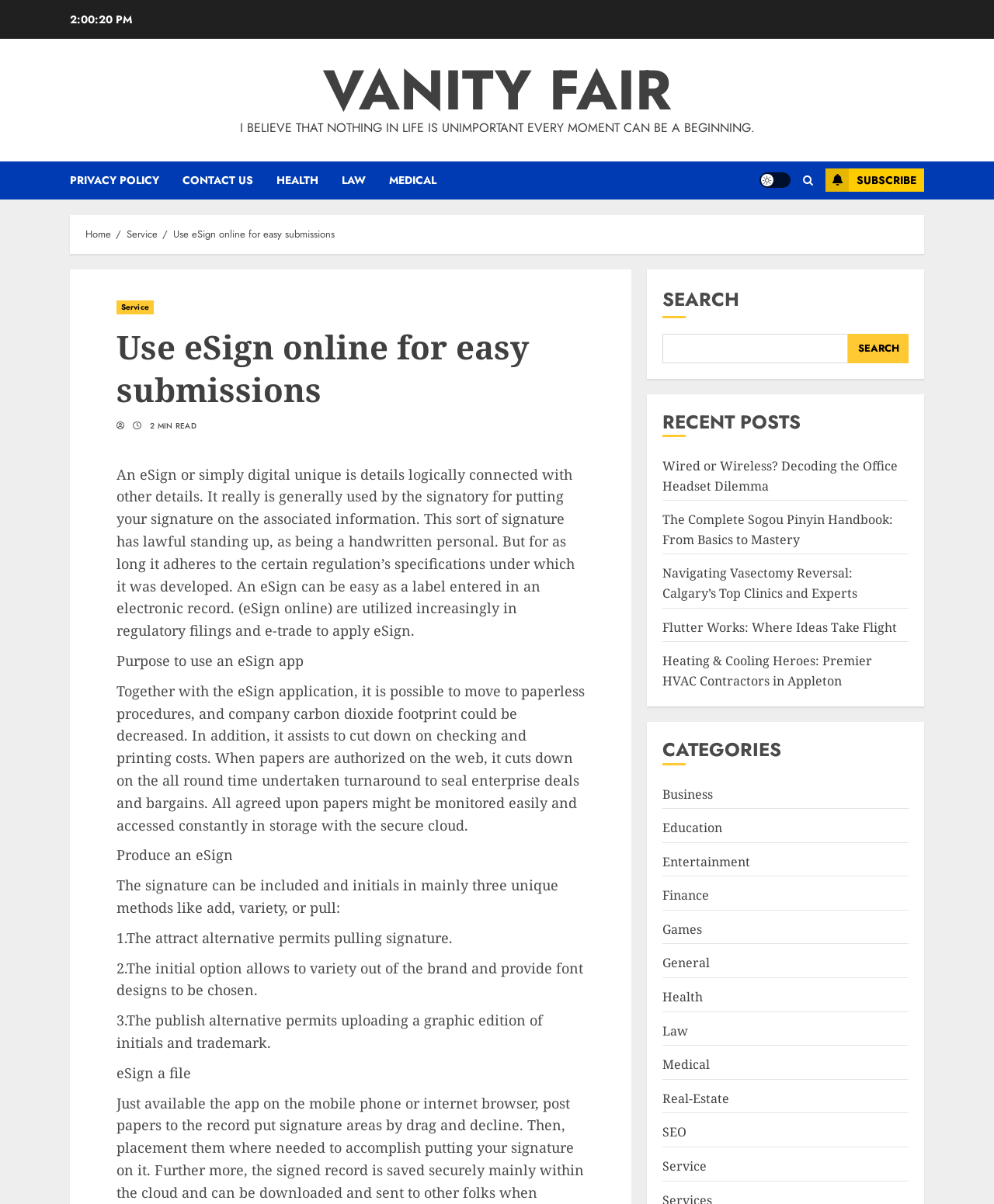Give a full account of the webpage's elements and their arrangement.

This webpage is about Vanity Fair, with a focus on using eSign online for easy submissions. At the top, there is a link to Vanity Fair, followed by a quote from someone. Below the quote, there are several links to different sections of the website, including Privacy Policy, Contact Us, Health, Law, and Medical.

To the right of these links, there is a Light/Dark button, a search icon, and a Subscribe button. Below these elements, there is a navigation section with breadcrumbs, including links to Home, Service, and Use eSign online for easy submissions.

The main content of the page is divided into several sections. The first section has a heading that reads "Use eSign online for easy submissions" and provides a brief description of what an eSign is. Below this, there are several paragraphs of text that explain the purpose of using an eSign app, how it can help reduce carbon footprint and costs, and how it can streamline business deals.

The next section provides instructions on how to produce an eSign, including adding a signature and initials in three different ways. Below this, there is a section with a search bar and a heading that reads "RECENT POSTS". This section lists several recent articles, including "Wired or Wireless? Decoding the Office Headset Dilemma" and "Heating & Cooling Heroes: Premier HVAC Contractors in Appleton".

Finally, there is a section with a heading that reads "CATEGORIES", which lists several categories, including Business, Education, Entertainment, Finance, and Health, among others. Each category has a link to a corresponding webpage.